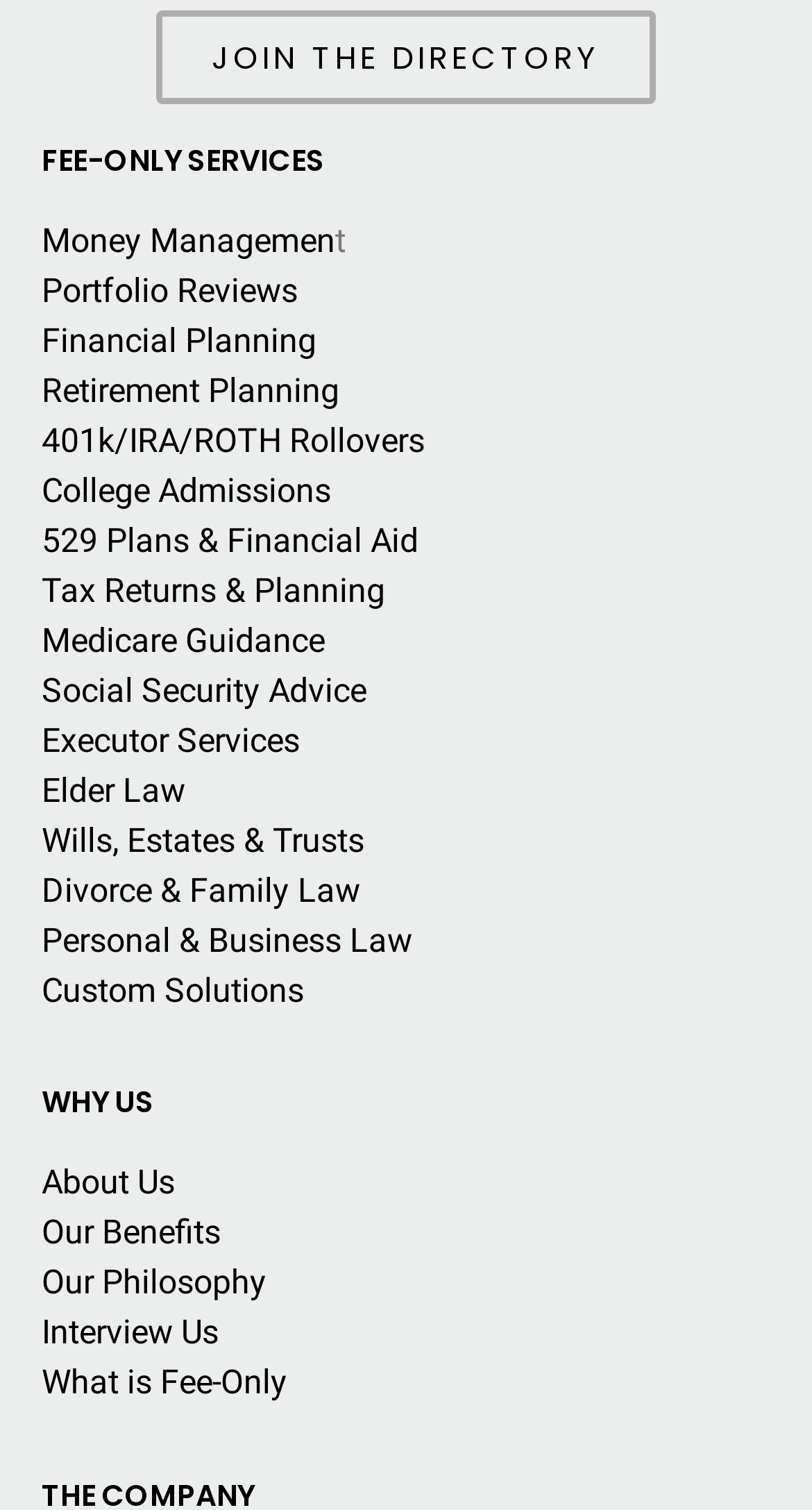Please identify the bounding box coordinates of the element's region that should be clicked to execute the following instruction: "visit mjdescy.me". The bounding box coordinates must be four float numbers between 0 and 1, i.e., [left, top, right, bottom].

None